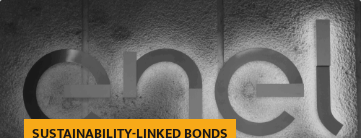What is the focus of Enel's financial products?
Carefully analyze the image and provide a thorough answer to the question.

The image features the logo of Enel, a major global energy company, with a caption that reads 'SUSTAINABILITY-LINKED BONDS', highlighting Enel's commitment to sustainable finance strategies. This suggests that the focus of Enel's financial products is on sustainability.